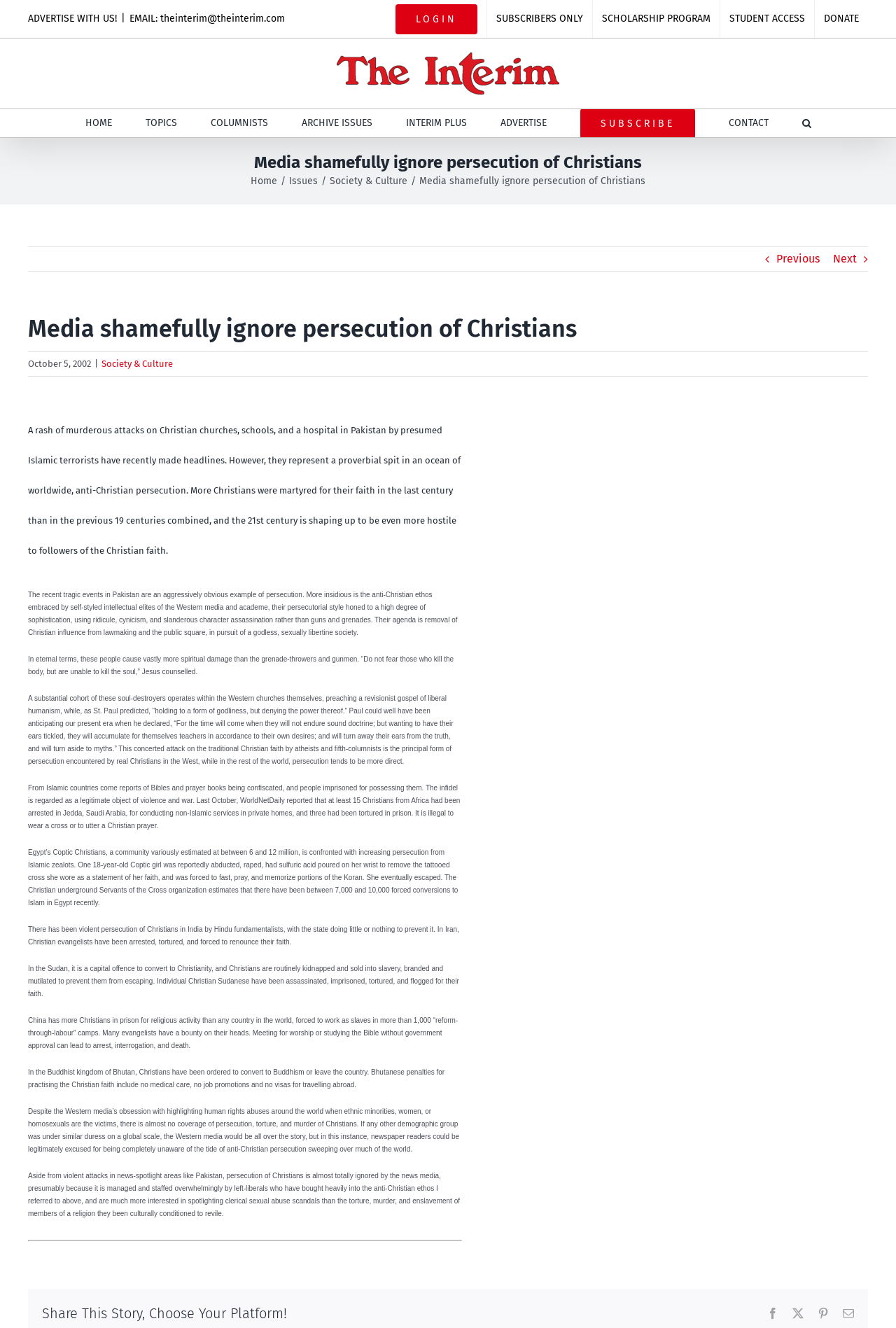What is the date of the article?
Observe the image and answer the question with a one-word or short phrase response.

October 5, 2002